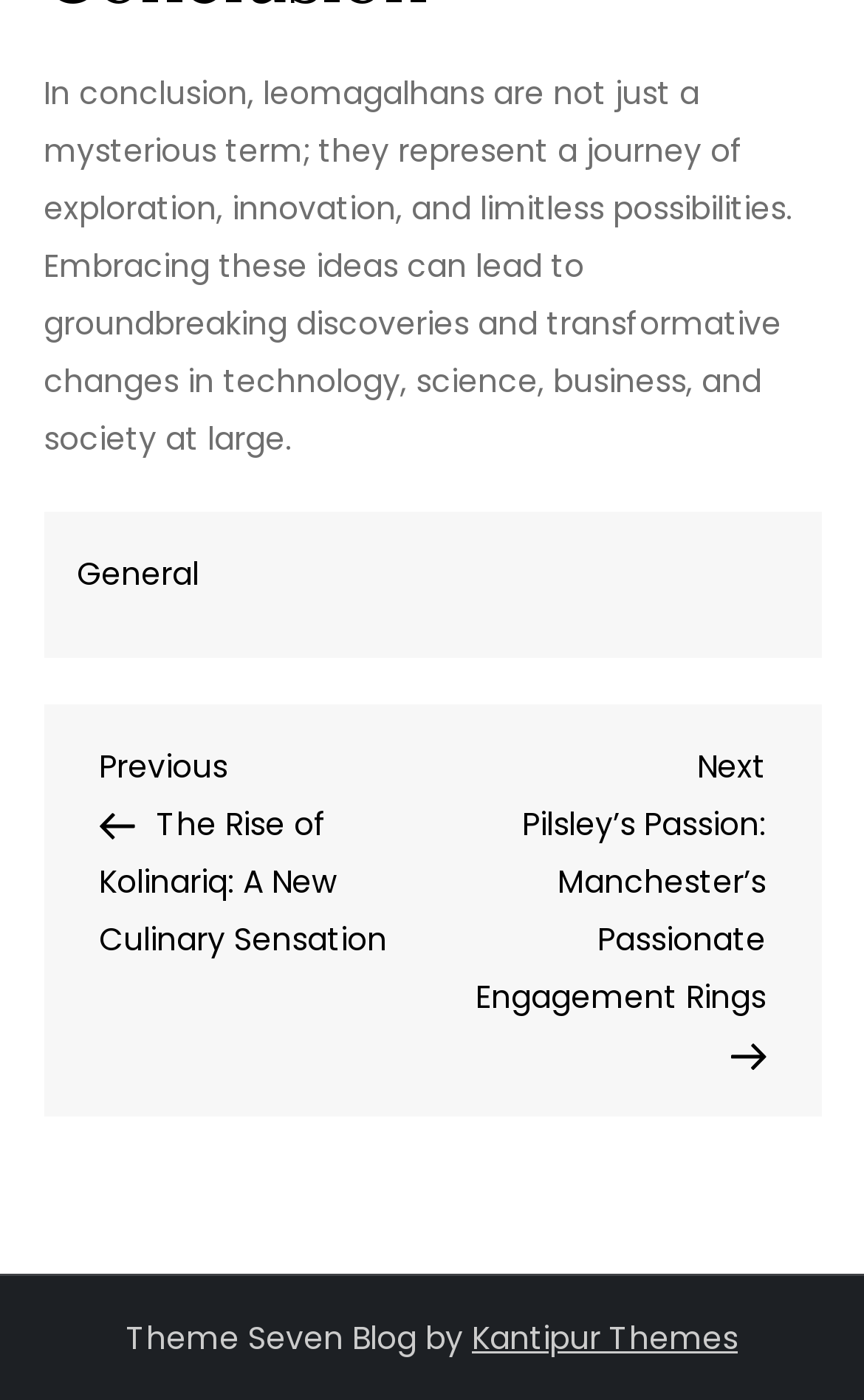Identify the bounding box coordinates for the UI element described by the following text: "Kantipur Themes". Provide the coordinates as four float numbers between 0 and 1, in the format [left, top, right, bottom].

[0.546, 0.94, 0.854, 0.972]